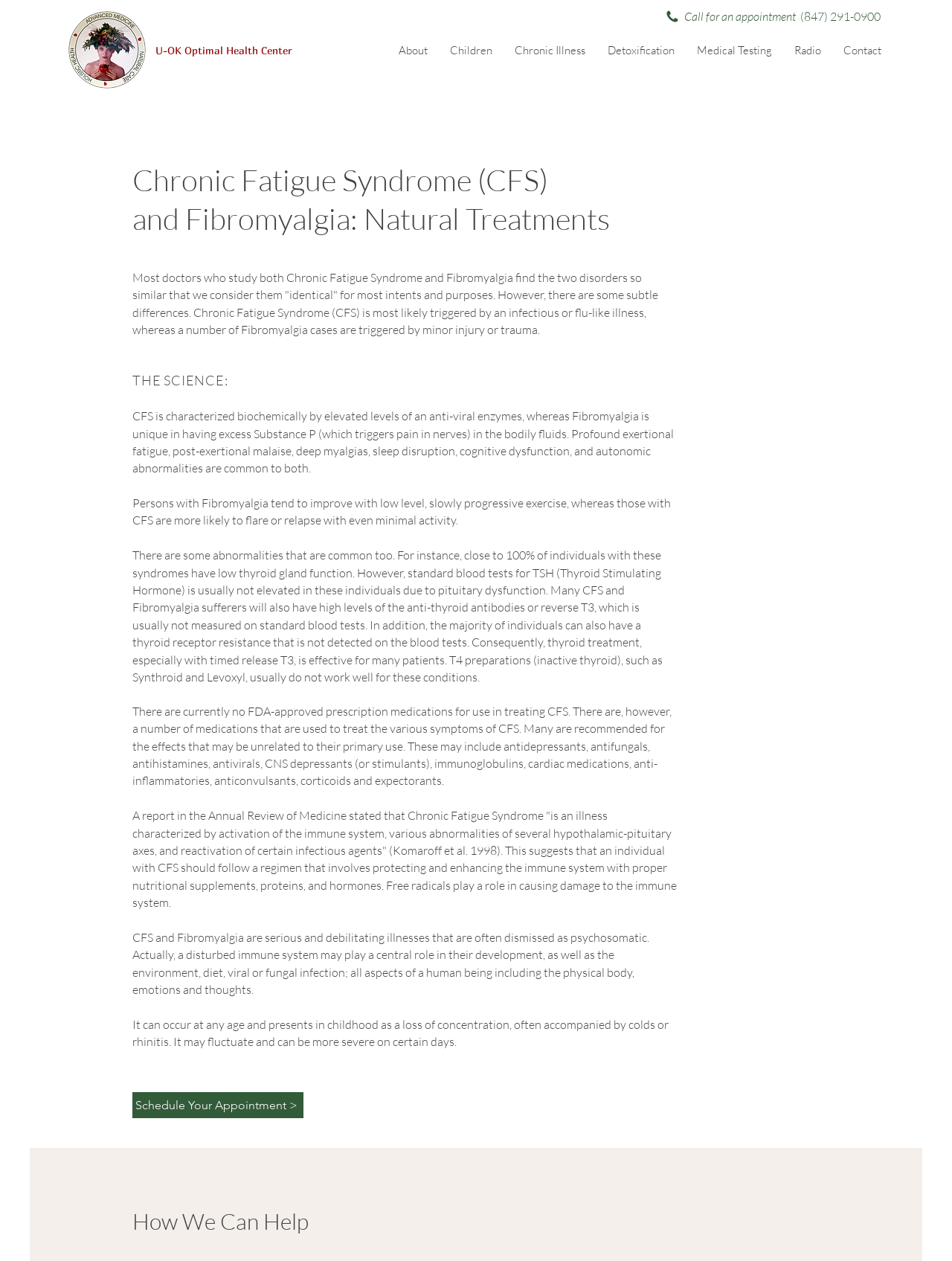What is the purpose of the 'Schedule Your Appointment' link?
Offer a detailed and full explanation in response to the question.

I found the answer by looking at the link element with the text 'Schedule Your Appointment >' which is likely a call-to-action to schedule an appointment with the health center.